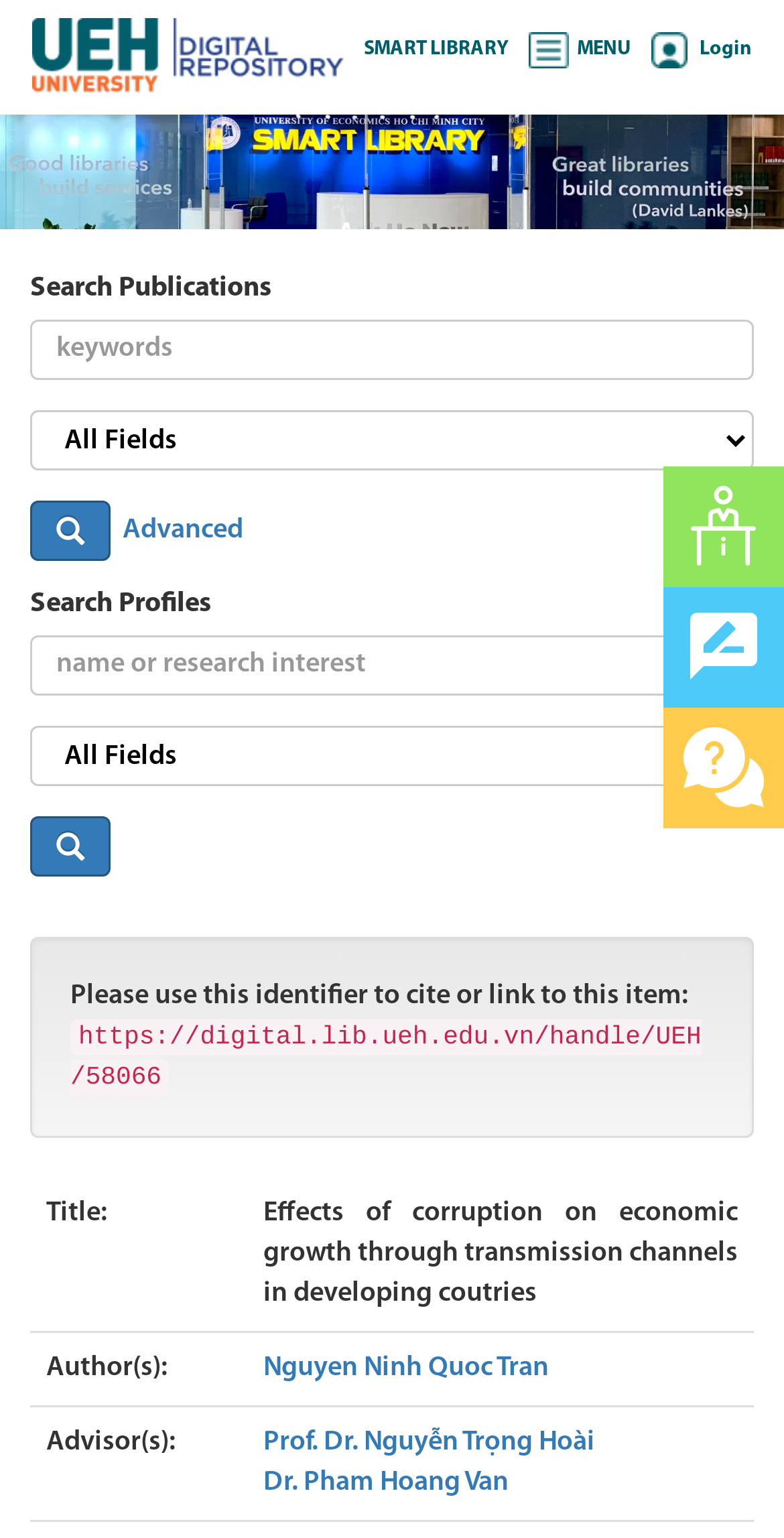Pinpoint the bounding box coordinates of the area that should be clicked to complete the following instruction: "Click on the SMART LIBRARY link". The coordinates must be given as four float numbers between 0 and 1, i.e., [left, top, right, bottom].

[0.464, 0.025, 0.649, 0.039]